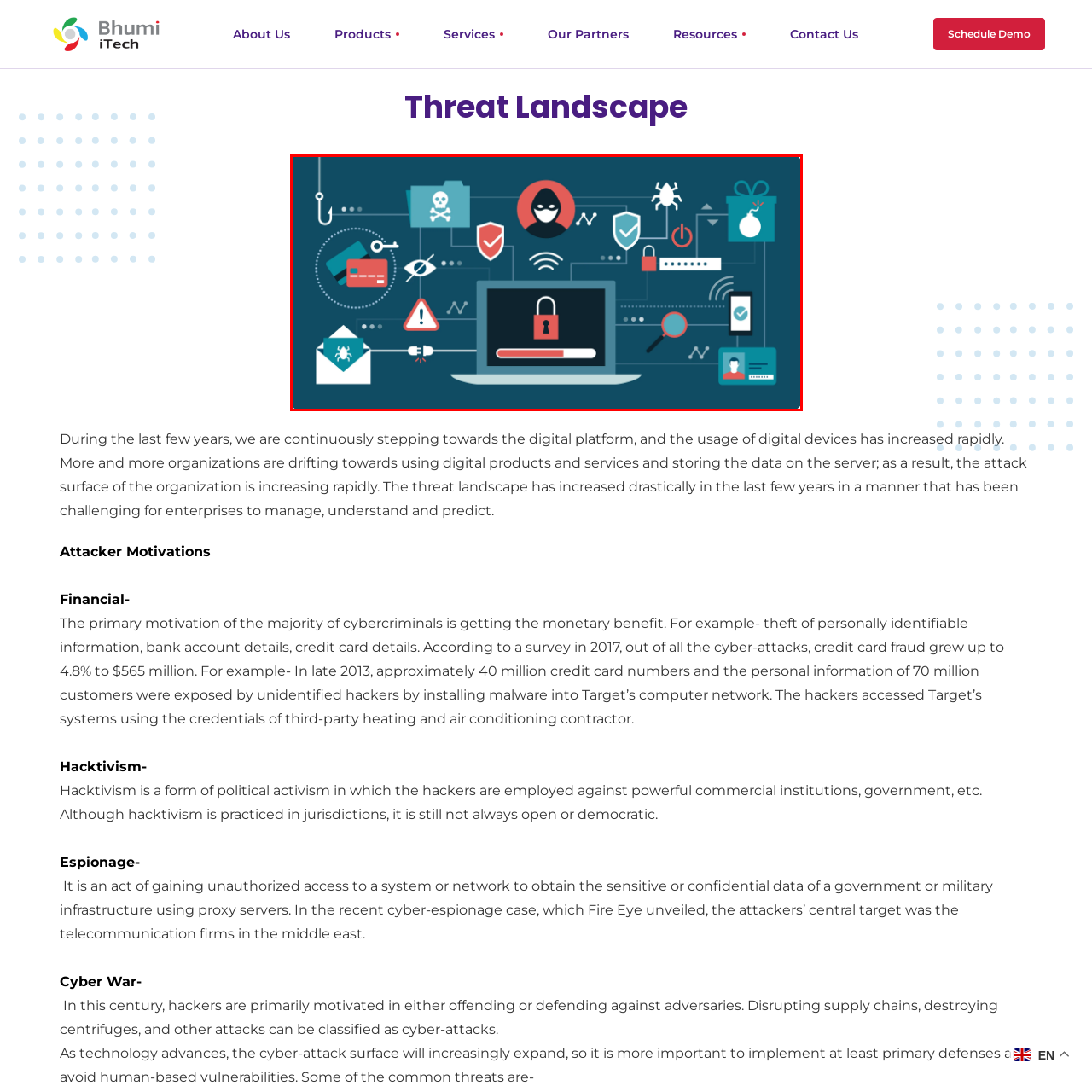What do the shield symbols represent?
Please examine the image within the red bounding box and provide a comprehensive answer based on the visual details you observe.

The shield symbols surrounding the laptop are icons that symbolize different cybersecurity concerns, specifically highlighting the security measures in place to protect against potential threats.